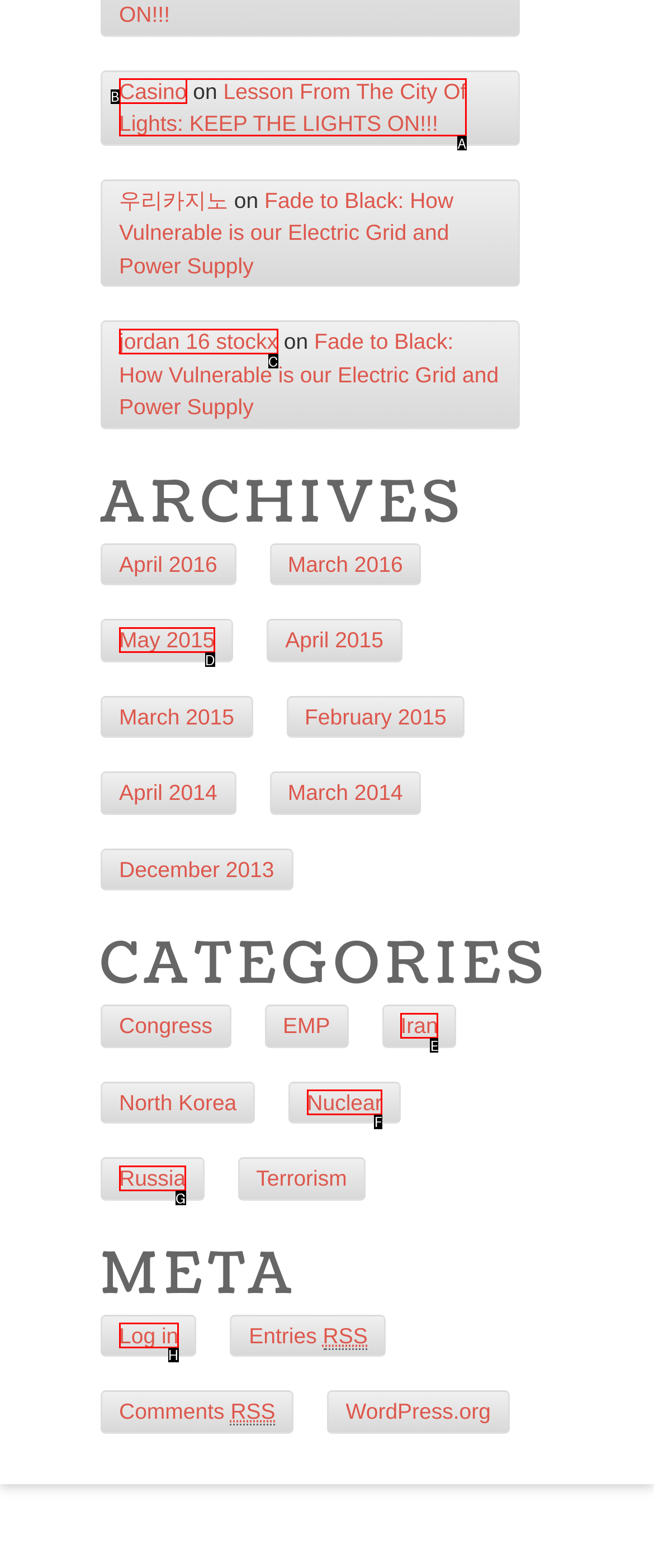Given the description: jordan 16 stockx, identify the matching option. Answer with the corresponding letter.

C